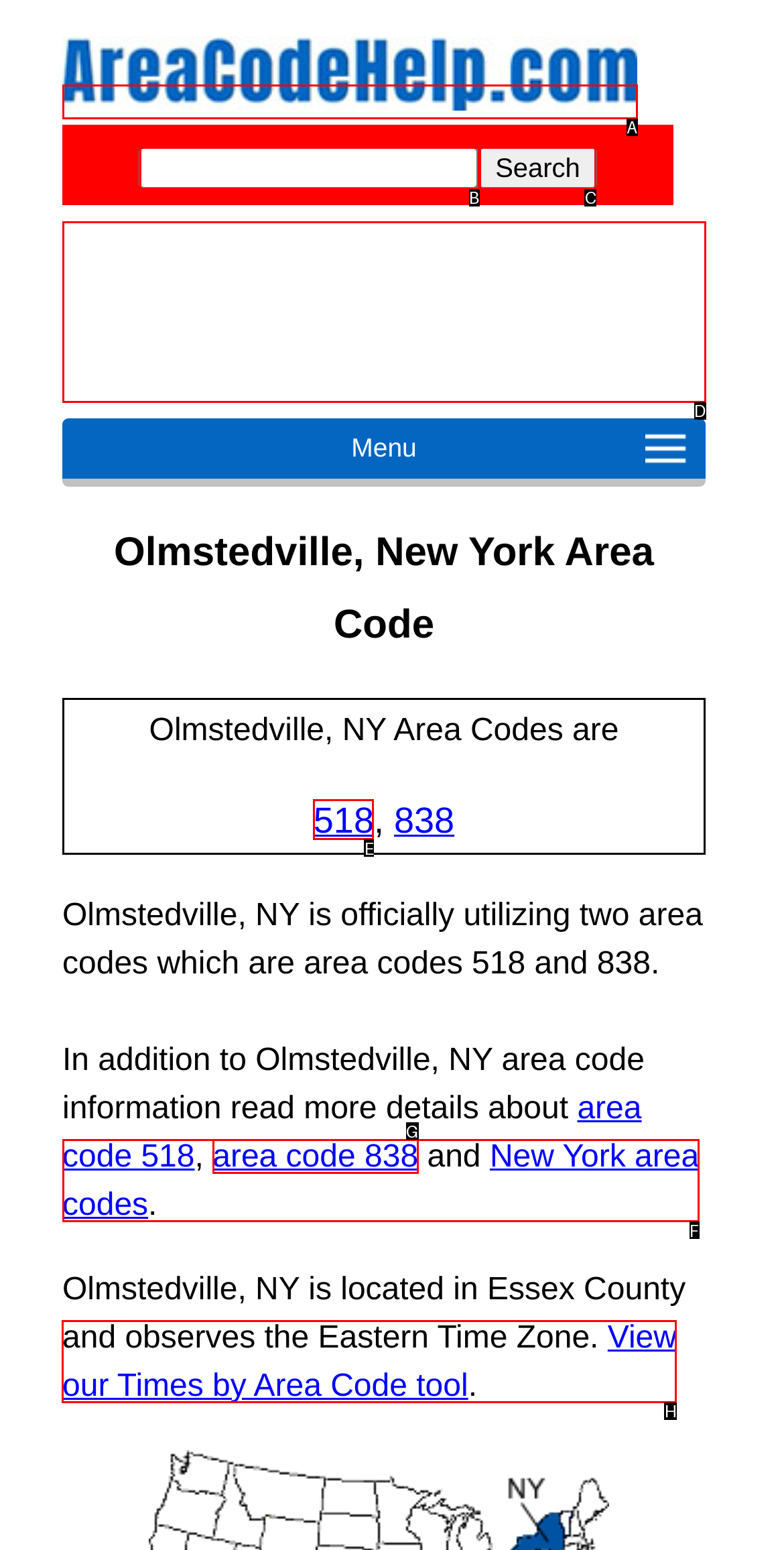Determine the letter of the UI element I should click on to complete the task: Go to My Blog from the provided choices in the screenshot.

None